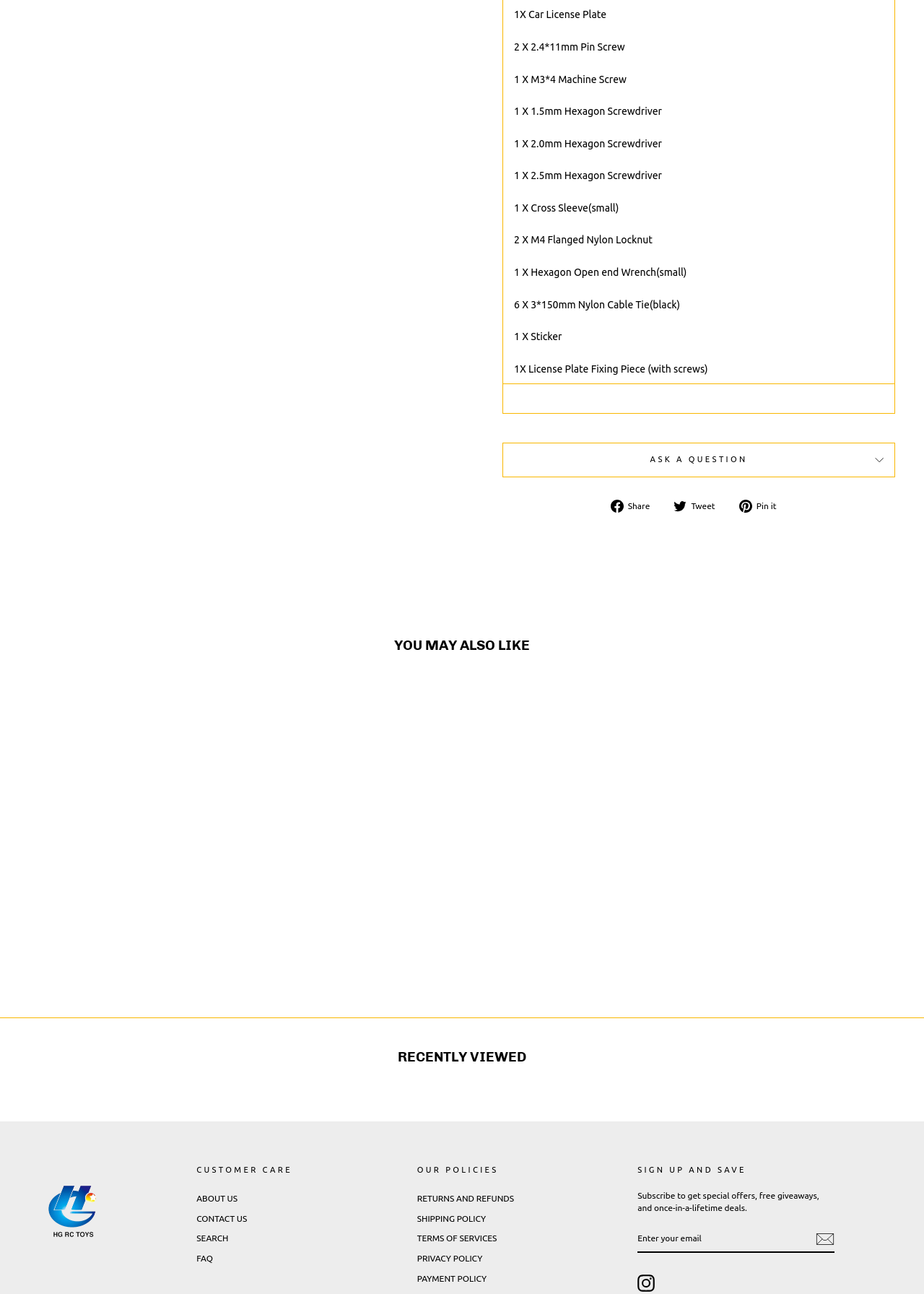Locate the bounding box coordinates of the segment that needs to be clicked to meet this instruction: "View recently viewed products".

[0.031, 0.9, 0.195, 0.967]